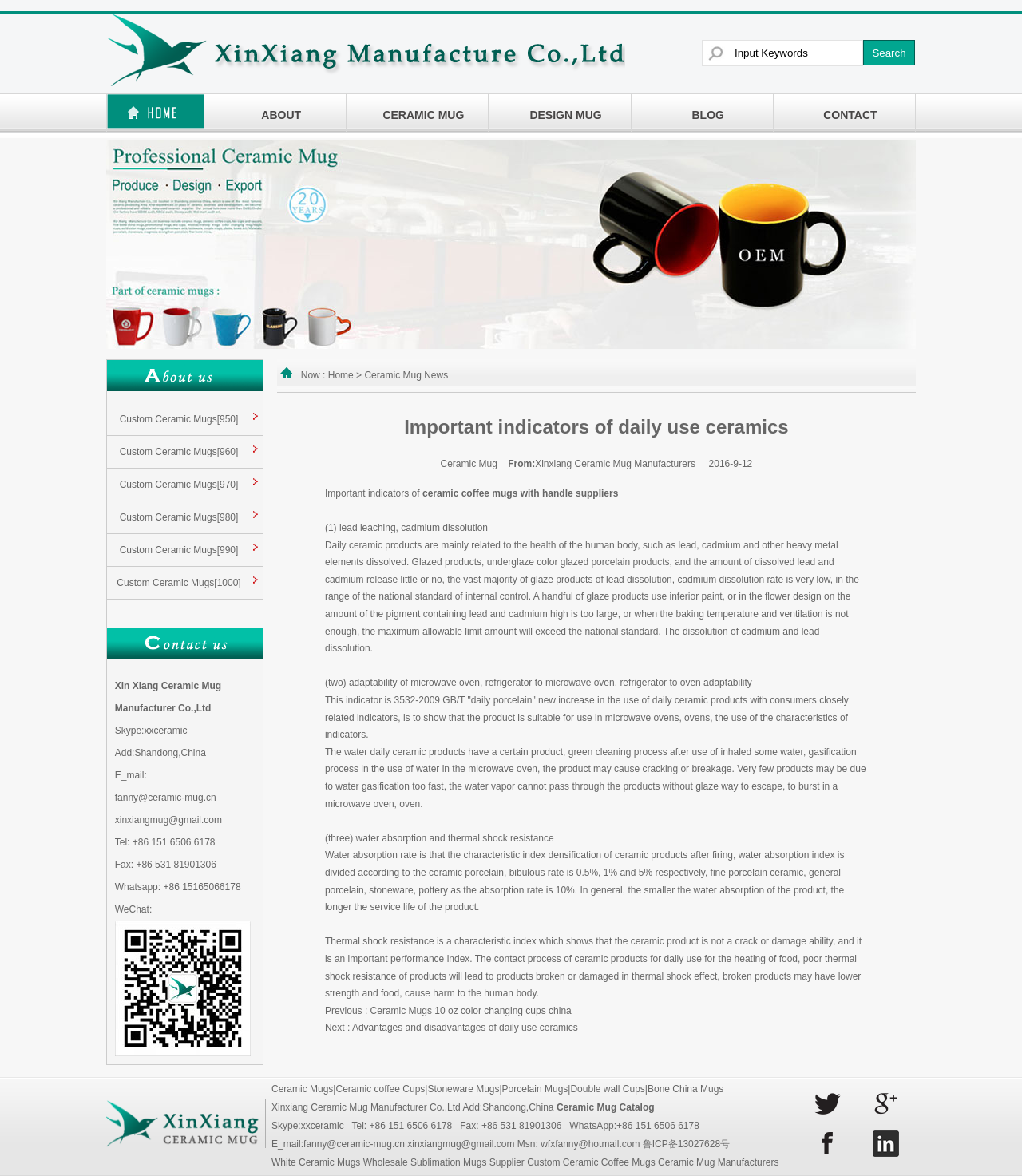Please provide the bounding box coordinates for the element that needs to be clicked to perform the following instruction: "View Xin Xiang Ceramic Mug Manufacturer Co.,Ltd information". The coordinates should be given as four float numbers between 0 and 1, i.e., [left, top, right, bottom].

[0.104, 0.306, 0.257, 0.905]